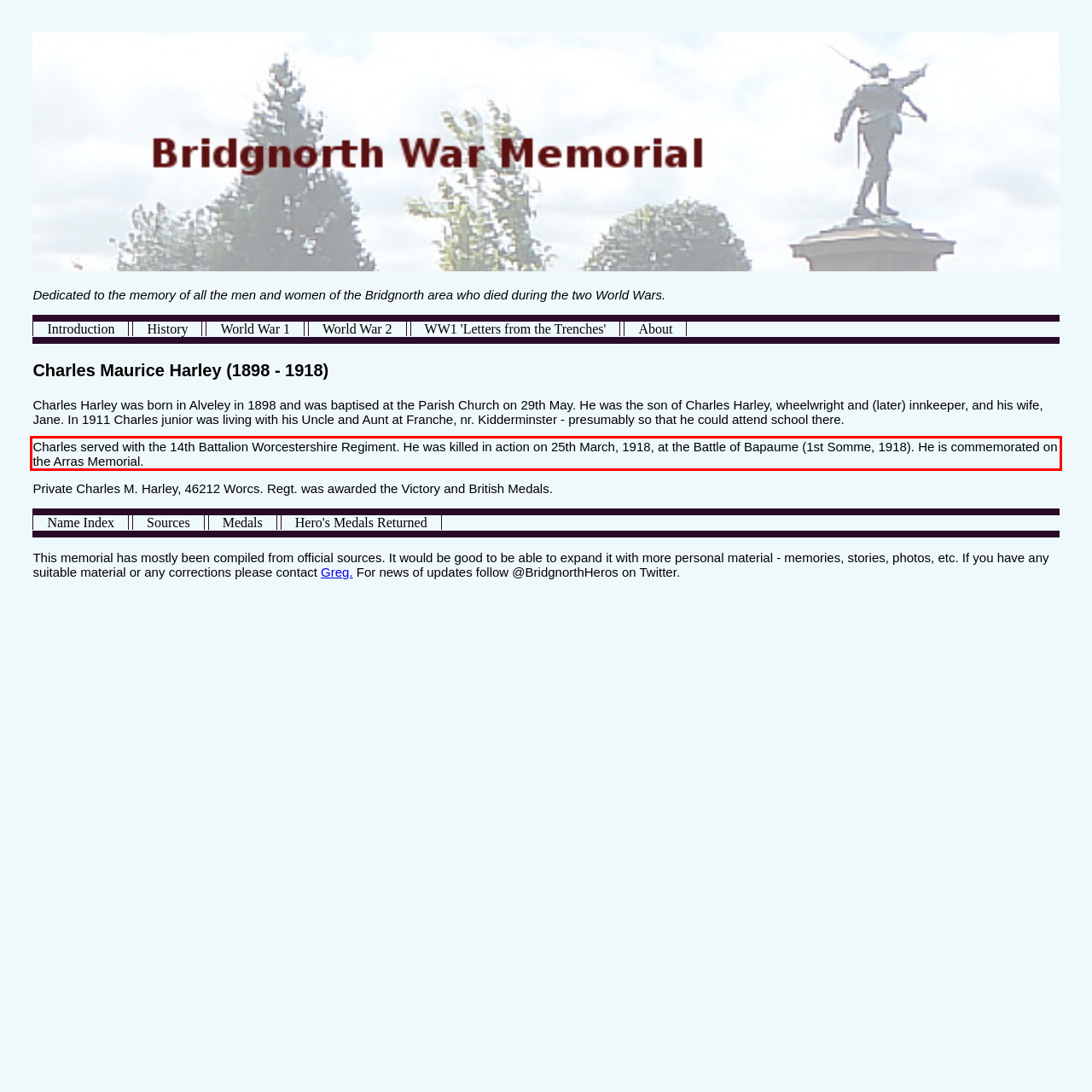Given a screenshot of a webpage containing a red bounding box, perform OCR on the text within this red bounding box and provide the text content.

Charles served with the 14th Battalion Worcestershire Regiment. He was killed in action on 25th March, 1918, at the Battle of Bapaume (1st Somme, 1918). He is commemorated on the Arras Memorial.